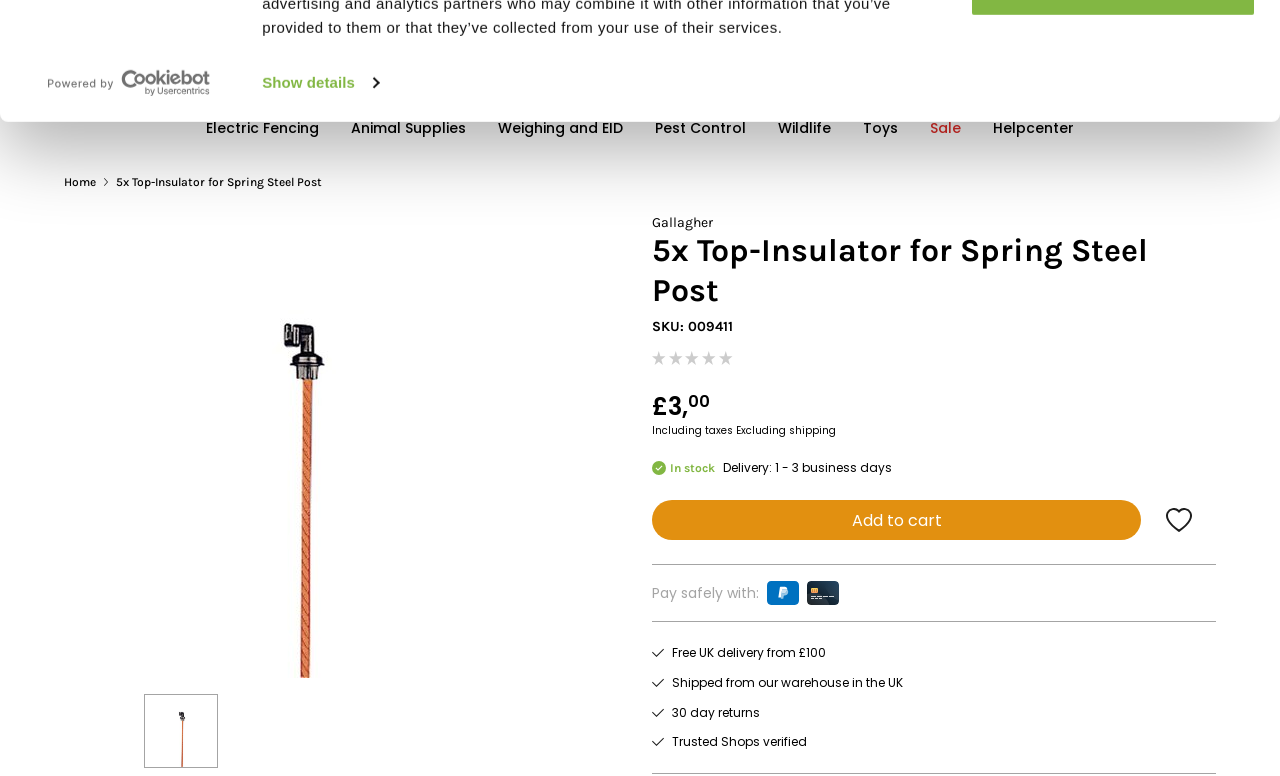Please identify the bounding box coordinates of the clickable area that will allow you to execute the instruction: "Get customer service".

[0.866, 0.012, 0.95, 0.029]